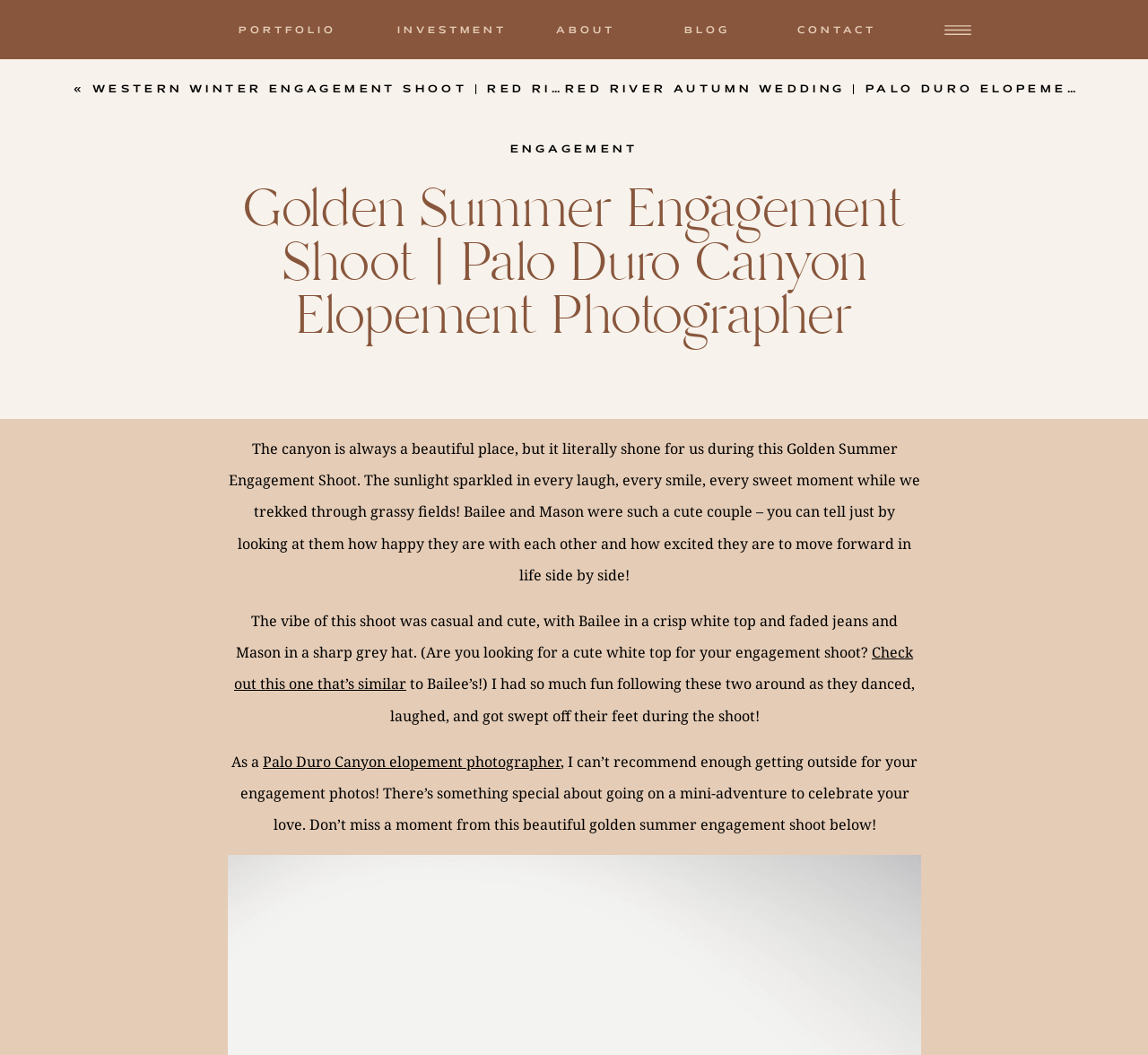What is the author's profession?
Please ensure your answer is as detailed and informative as possible.

The webpage is about a photoshoot, and the author is describing the experience and providing details about the shoot, which suggests that the author is a photographer.